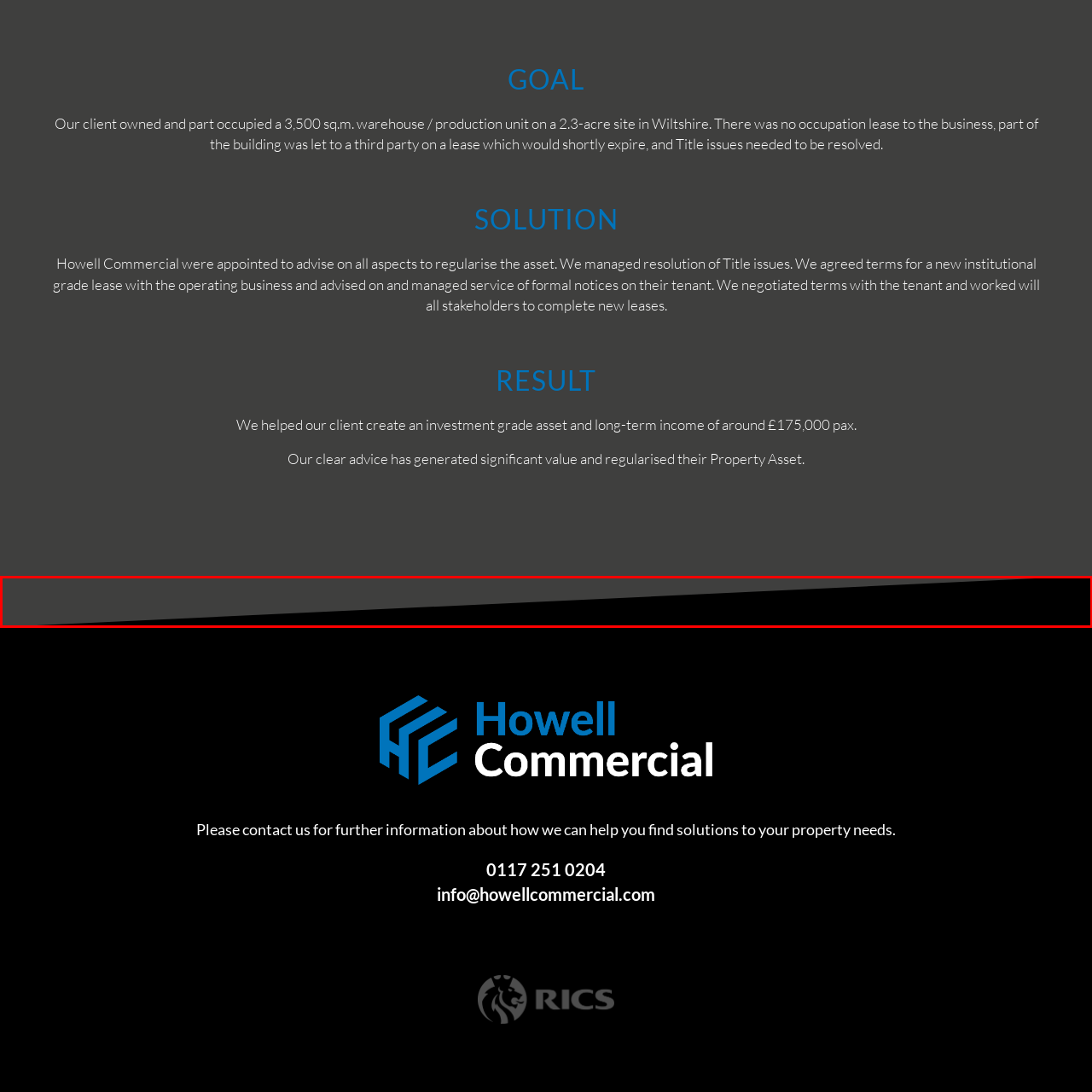Check the picture within the red bounding box and provide a brief answer using one word or phrase: What is the purpose of the image on the webpage?

To support property management narrative